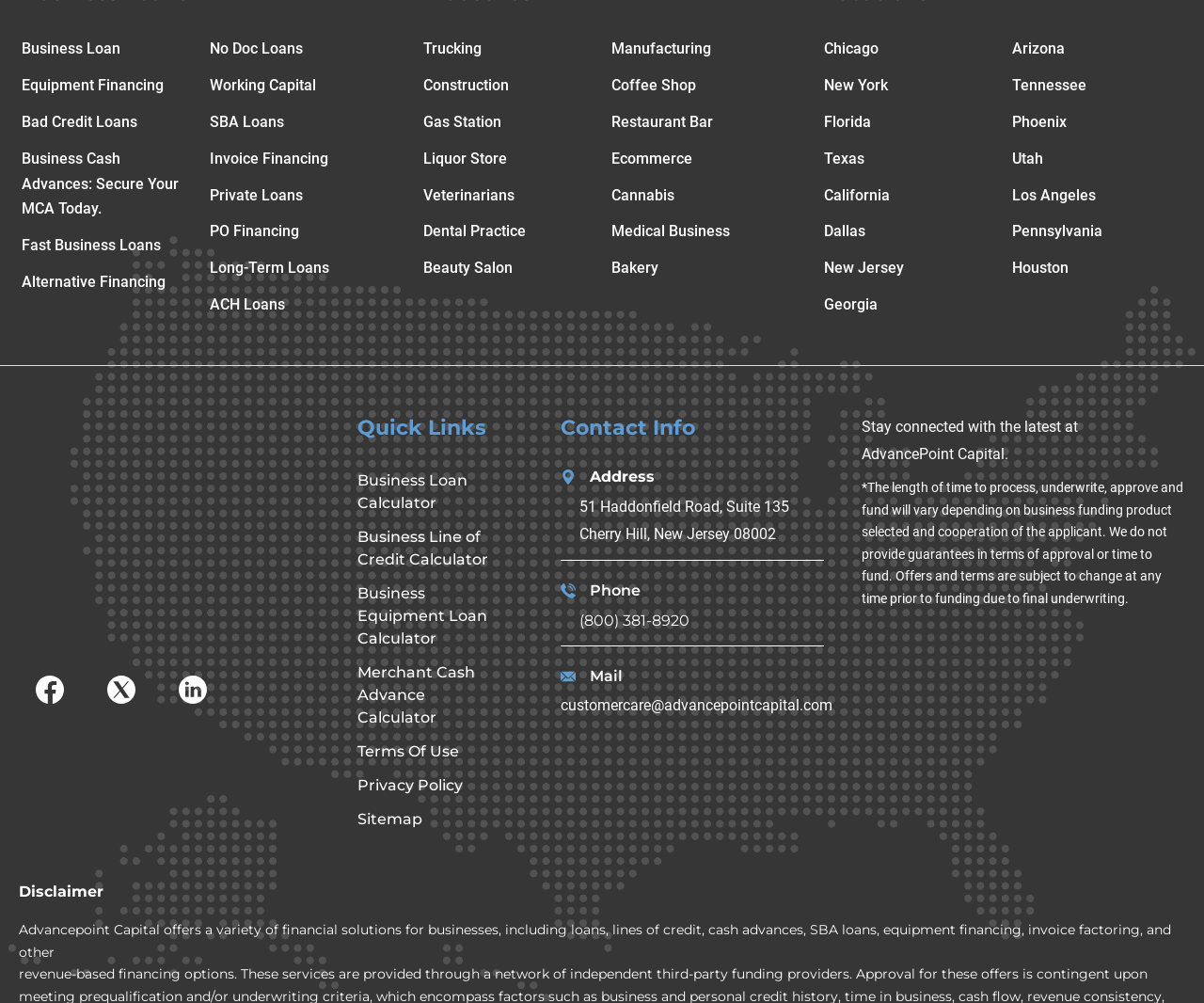Extract the bounding box coordinates for the described element: "Georgia". The coordinates should be represented as four float numbers between 0 and 1: [left, top, right, bottom].

[0.685, 0.295, 0.729, 0.313]